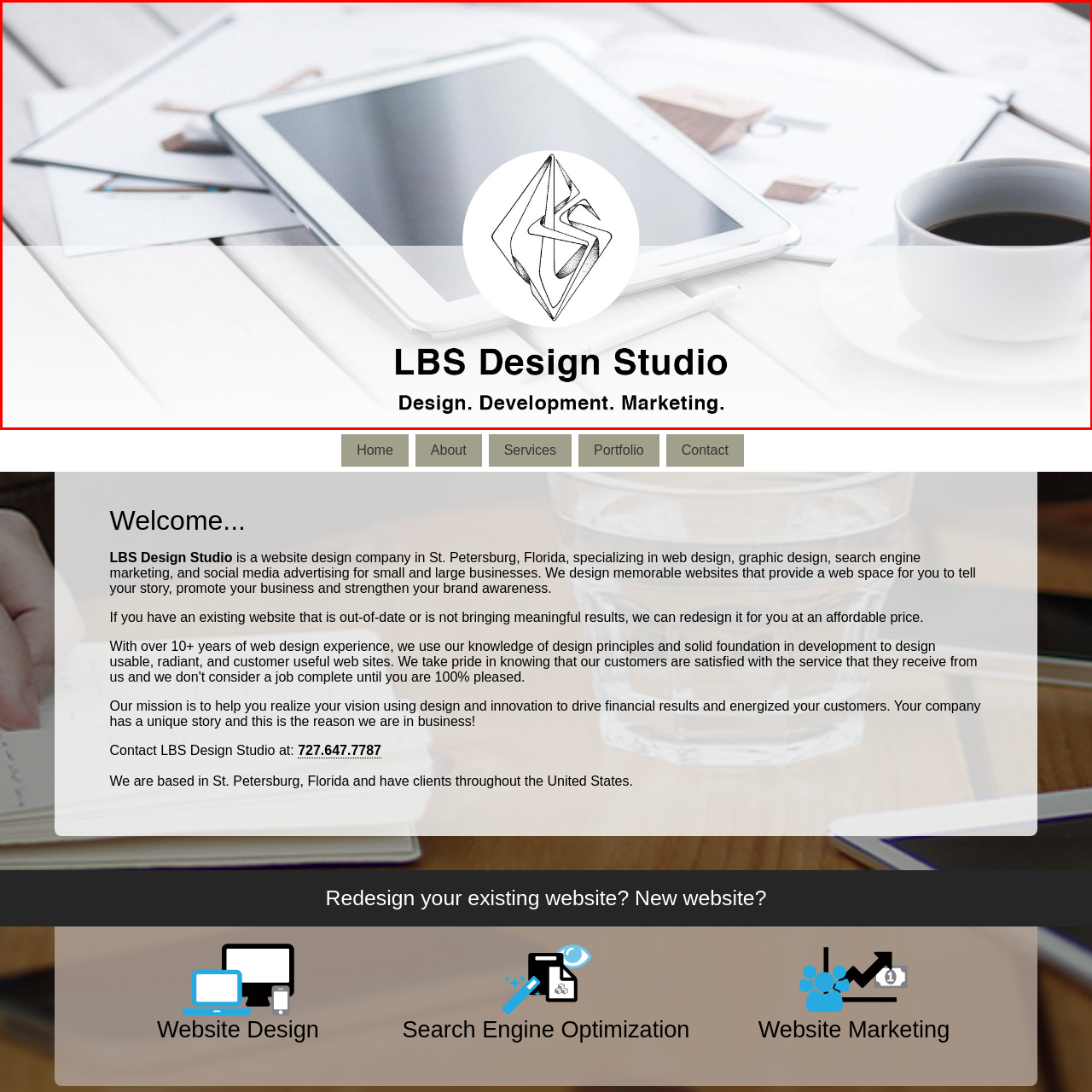Describe the scene captured within the highlighted red boundary in great detail.

The image showcases the branding of LBS Design Studio, a creative agency focused on design, development, and marketing. Prominently displayed is a sleek tablet resting on a white desk, surrounded by assorted design sketches and notes, conveying a blend of modernity and creativity. In the foreground, the studio’s logo is elegantly featured, encapsulating their identity. Below the logo, the words "Design. Development. Marketing." succinctly summarize the studio’s core services, emphasizing their comprehensive approach to web design and digital solutions. This image effectively communicates the studio’s professional atmosphere and commitment to delivering innovative design services in St. Petersburg, Florida.